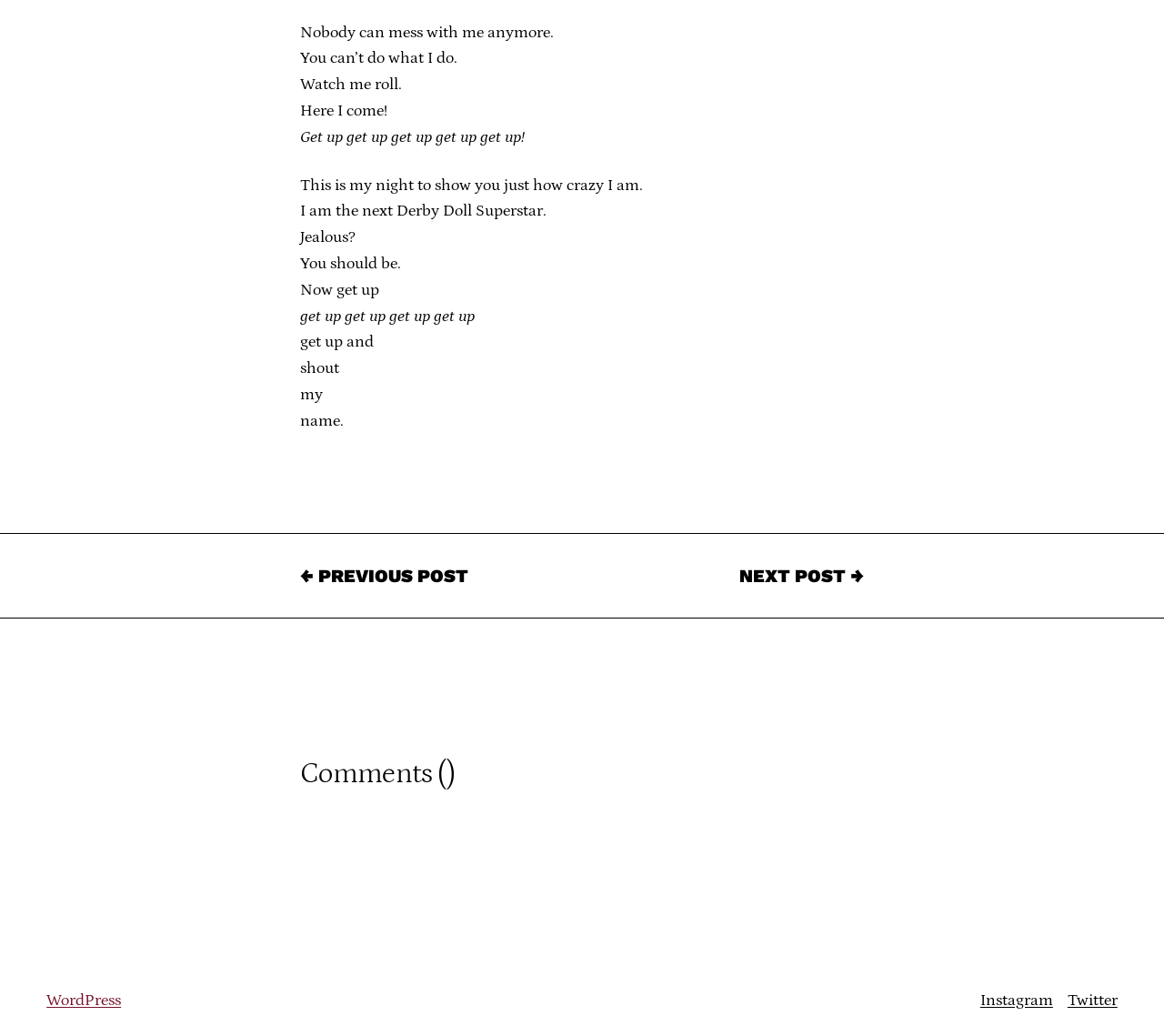What is the author's attitude towards others?
Refer to the image and provide a concise answer in one word or phrase.

Arrogant